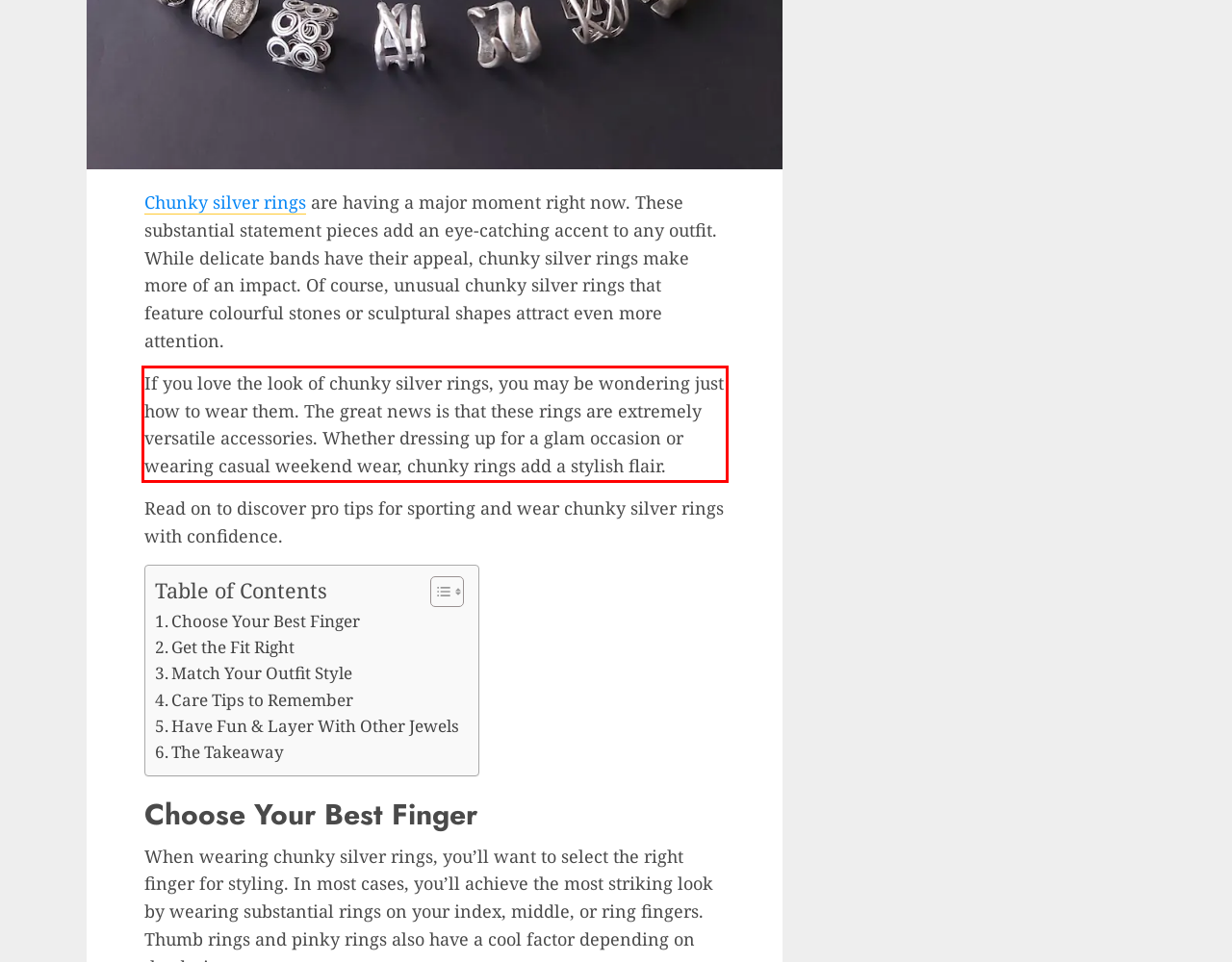You are provided with a screenshot of a webpage featuring a red rectangle bounding box. Extract the text content within this red bounding box using OCR.

If you love the look of chunky silver rings, you may be wondering just how to wear them. The great news is that these rings are extremely versatile accessories. Whether dressing up for a glam occasion or wearing casual weekend wear, chunky rings add a stylish flair.